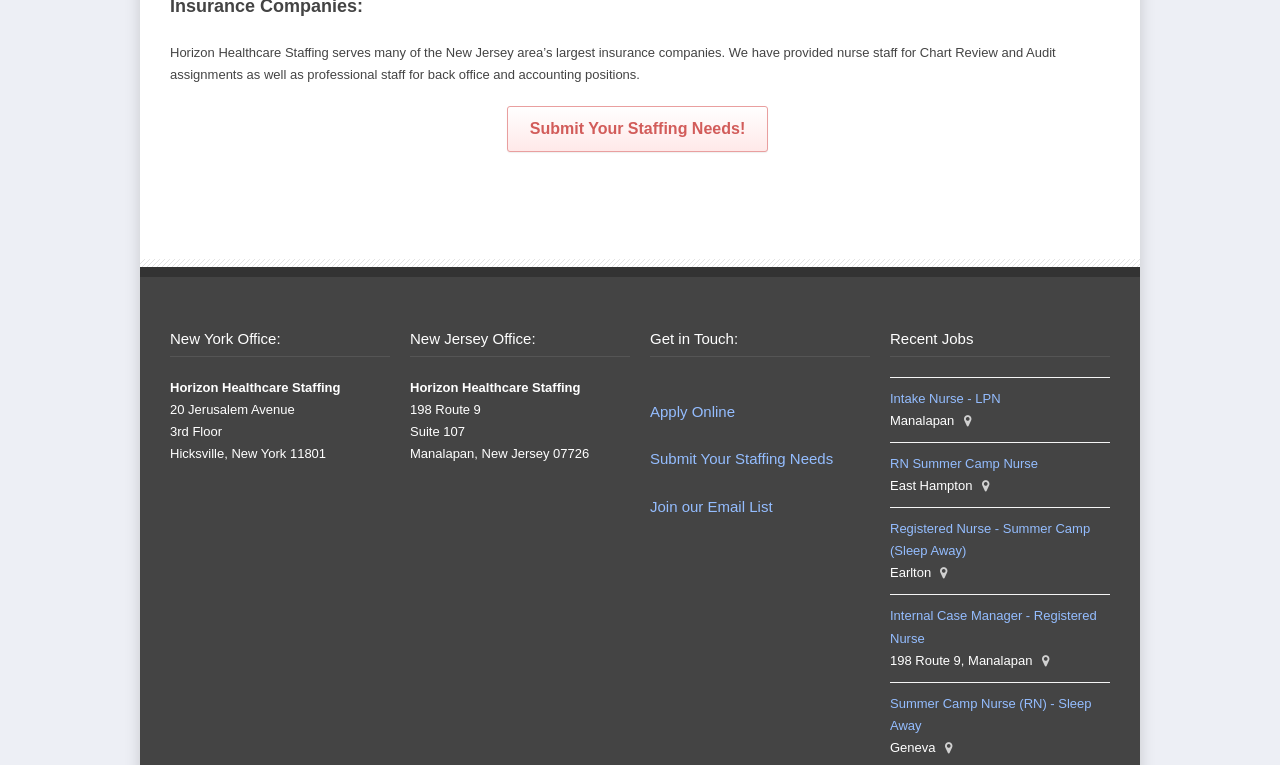Please identify the coordinates of the bounding box that should be clicked to fulfill this instruction: "Submit Your Staffing Needs".

[0.508, 0.589, 0.651, 0.611]